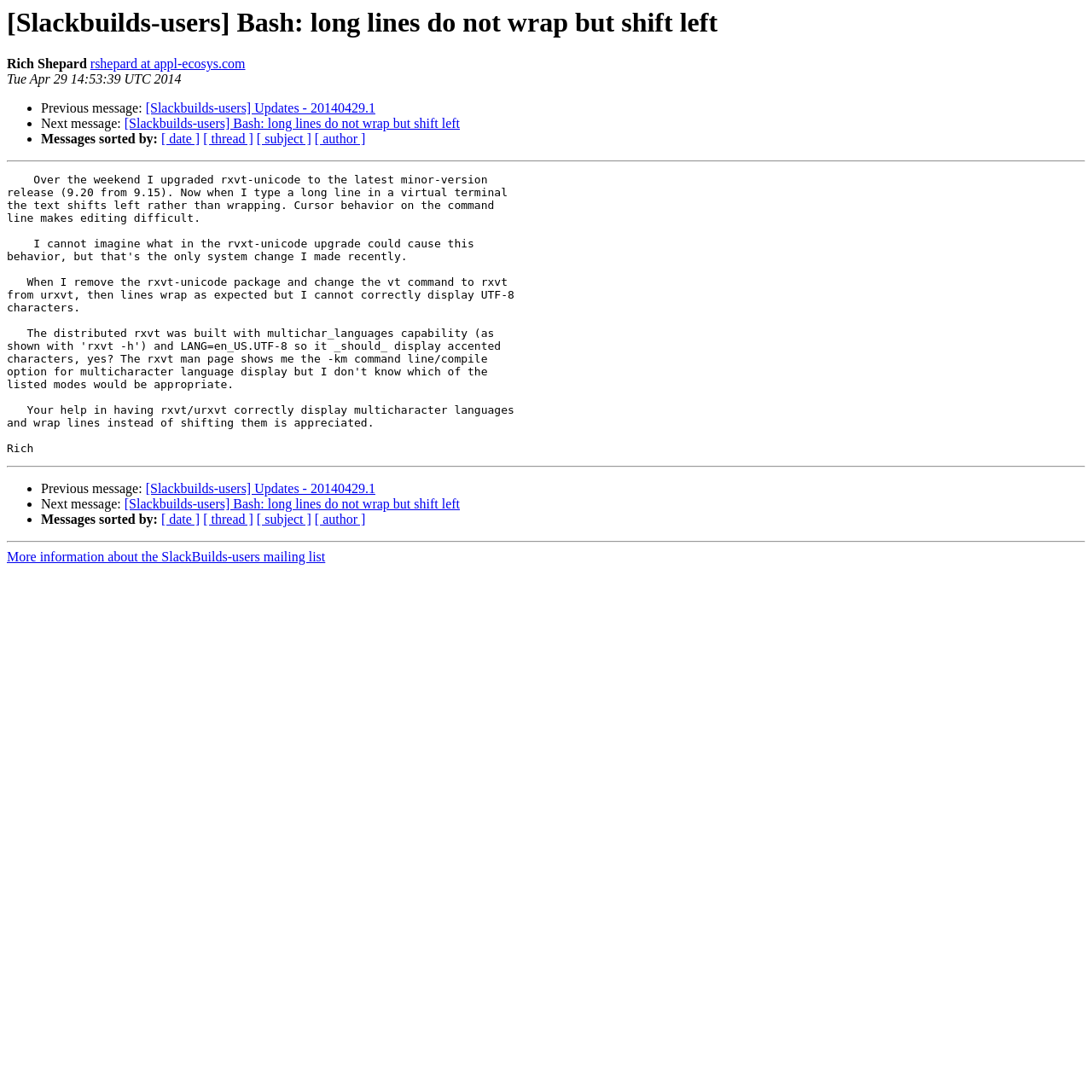Please specify the bounding box coordinates for the clickable region that will help you carry out the instruction: "Reply to the message".

[0.114, 0.107, 0.421, 0.12]